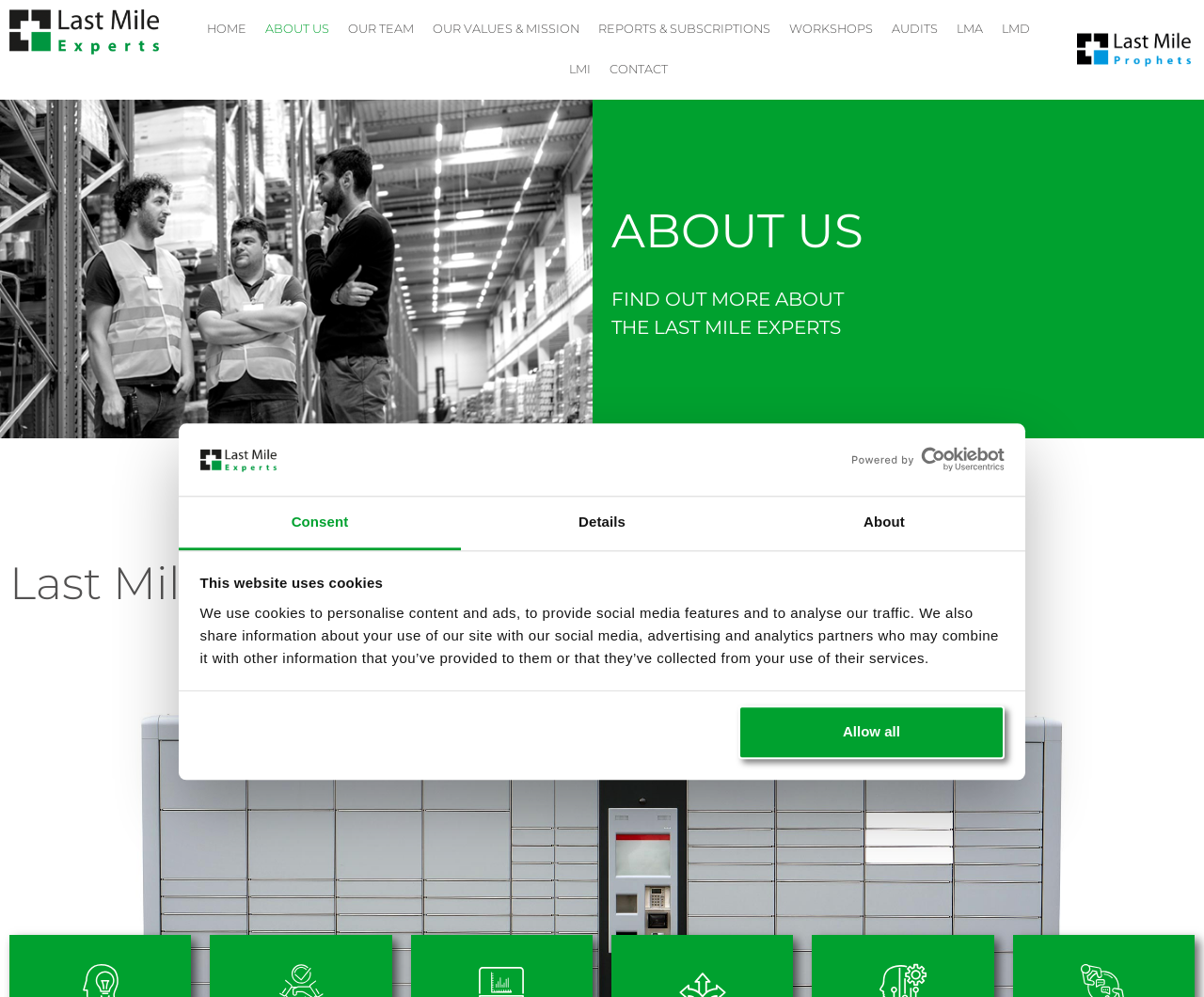Given the description of a UI element: "REPORTS & SUBSCRIPTIONS", identify the bounding box coordinates of the matching element in the webpage screenshot.

[0.489, 0.009, 0.647, 0.05]